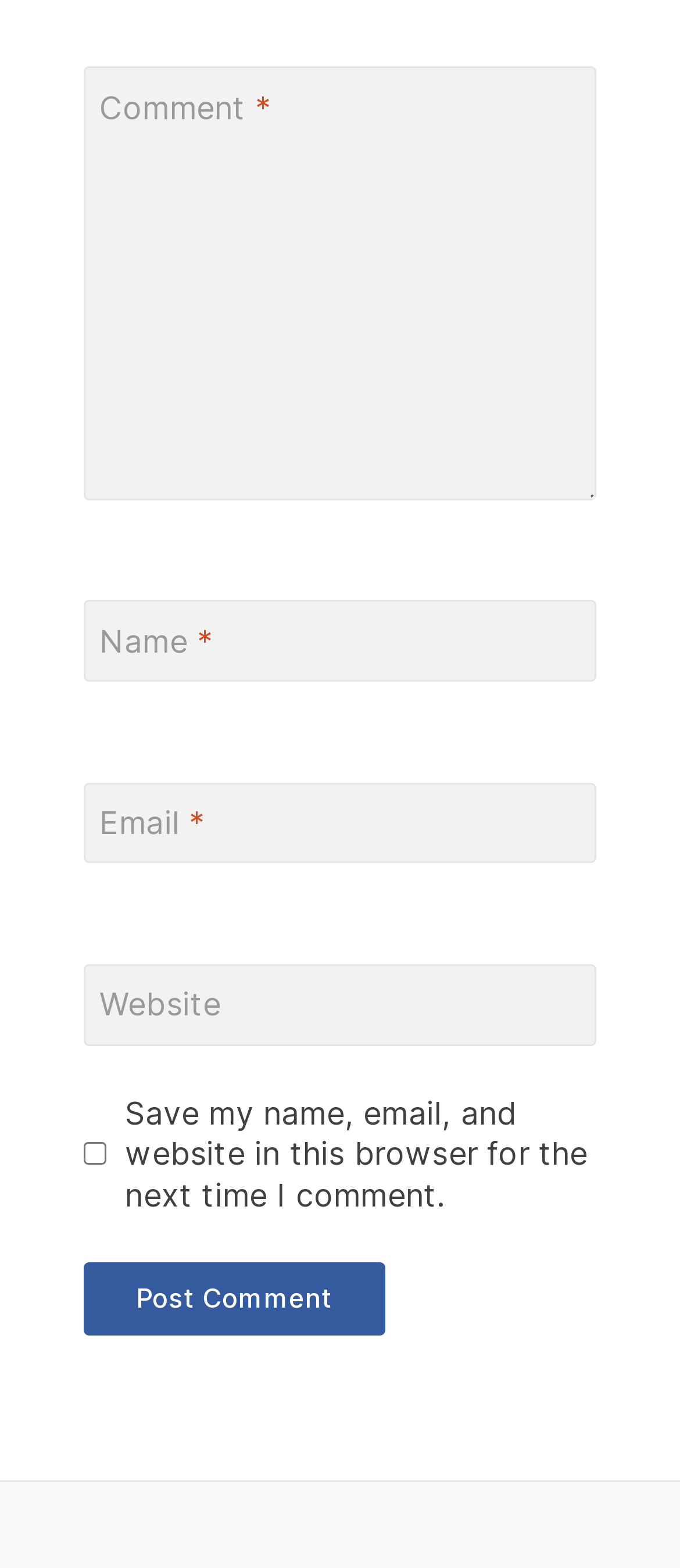Based on the element description name="submit" value="Post Comment", identify the bounding box coordinates for the UI element. The coordinates should be in the format (top-left x, top-left y, bottom-right x, bottom-right y) and within the 0 to 1 range.

[0.123, 0.805, 0.566, 0.852]